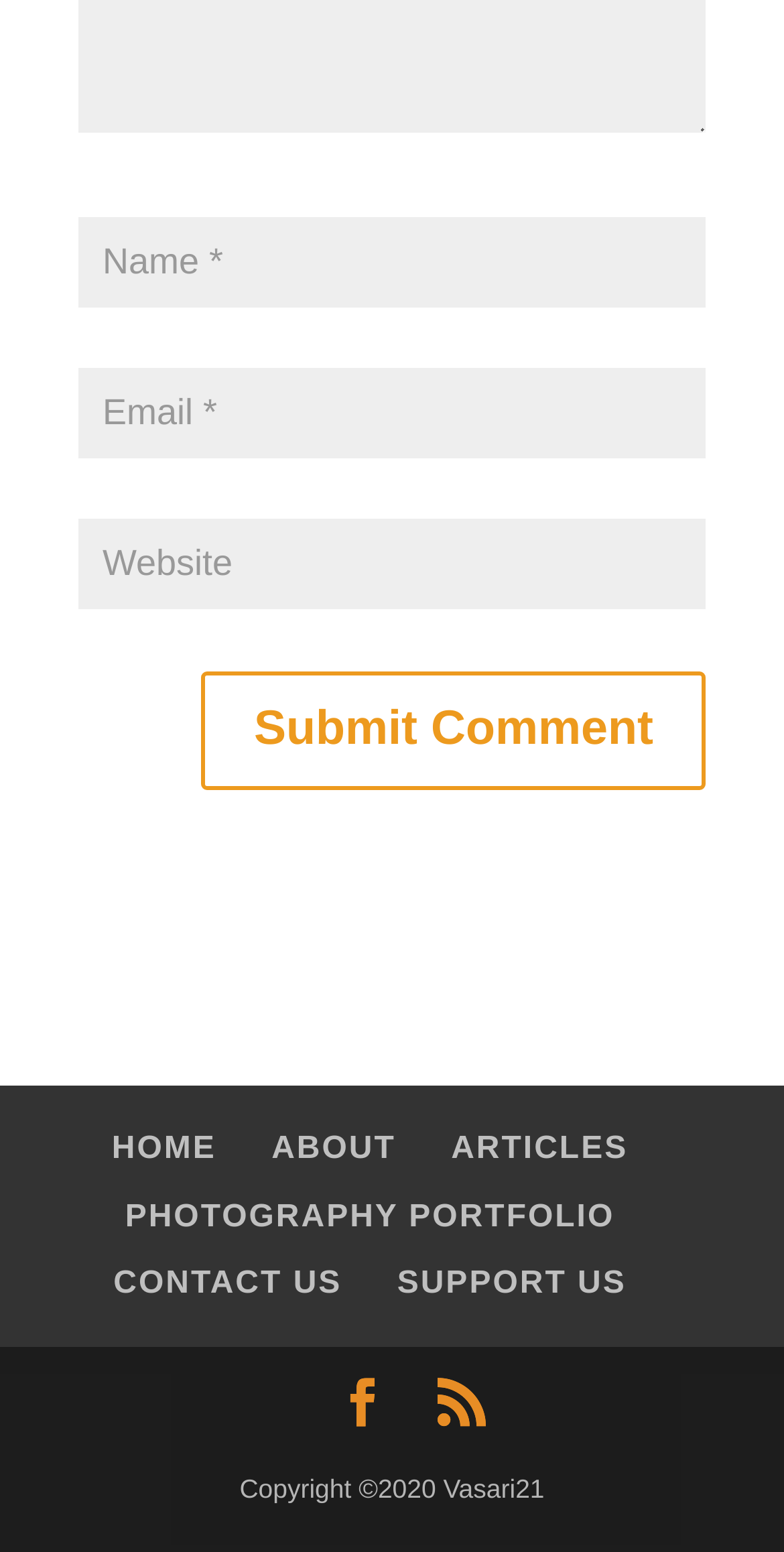What is the copyright year mentioned on the webpage?
Based on the content of the image, thoroughly explain and answer the question.

The copyright information at the bottom of the webpage states 'Copyright ©2020 Vasari21', indicating that the copyright year is 2020.